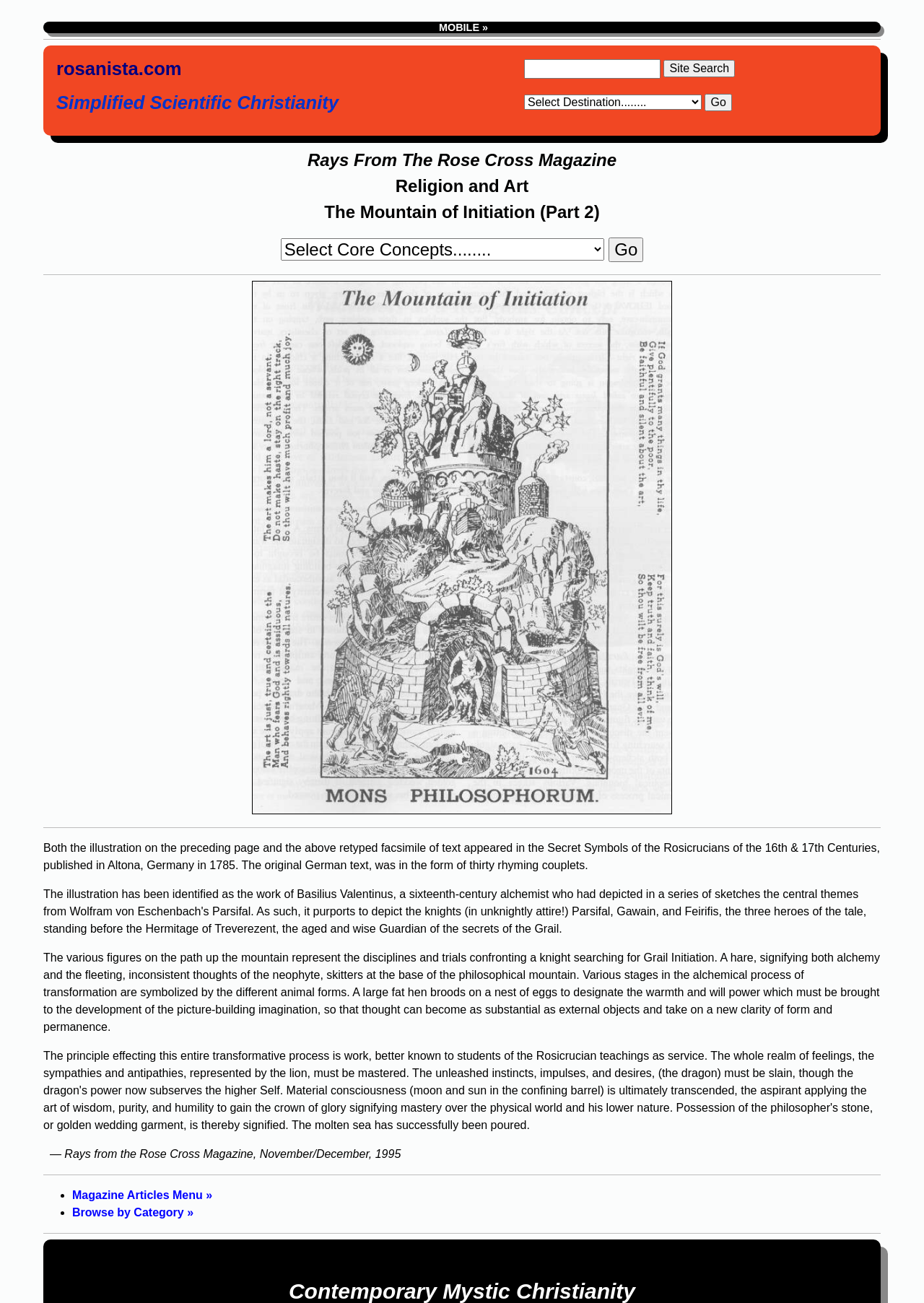Determine the coordinates of the bounding box for the clickable area needed to execute this instruction: "Get in touch with us".

None